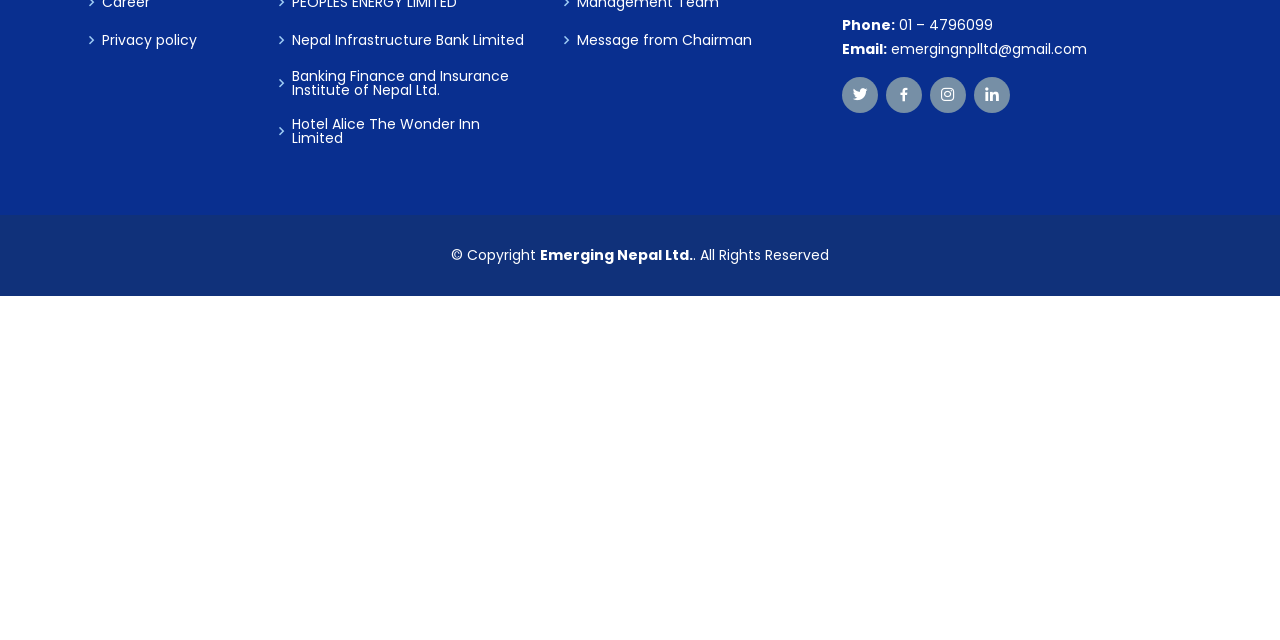Extract the bounding box coordinates for the UI element described by the text: "Level 1 Charging". The coordinates should be in the form of [left, top, right, bottom] with values between 0 and 1.

None